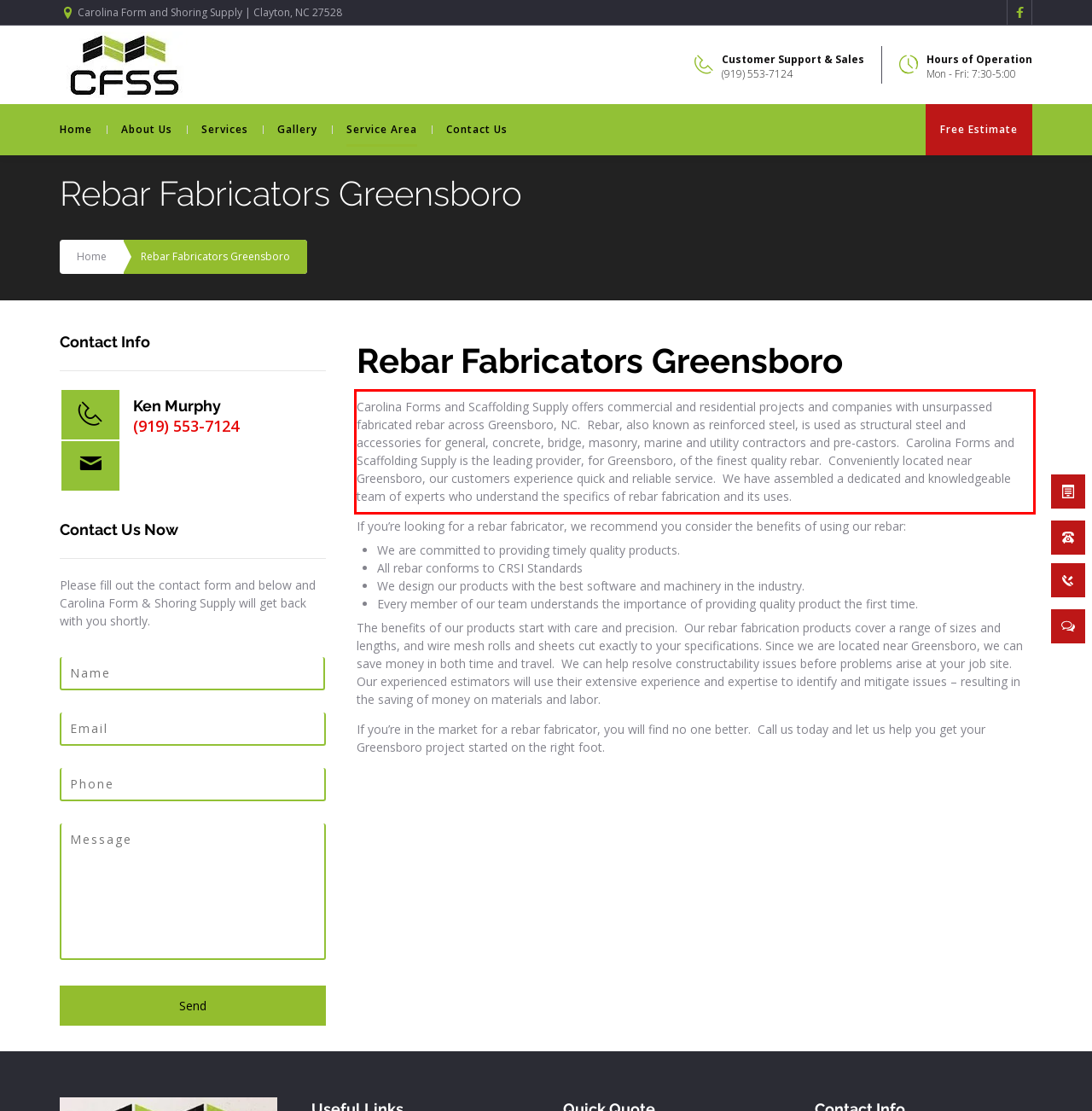Within the screenshot of the webpage, there is a red rectangle. Please recognize and generate the text content inside this red bounding box.

Carolina Forms and Scaffolding Supply offers commercial and residential projects and companies with unsurpassed fabricated rebar across Greensboro, NC. Rebar, also known as reinforced steel, is used as structural steel and accessories for general, concrete, bridge, masonry, marine and utility contractors and pre-castors. Carolina Forms and Scaffolding Supply is the leading provider, for Greensboro, of the finest quality rebar. Conveniently located near Greensboro, our customers experience quick and reliable service. We have assembled a dedicated and knowledgeable team of experts who understand the specifics of rebar fabrication and its uses.